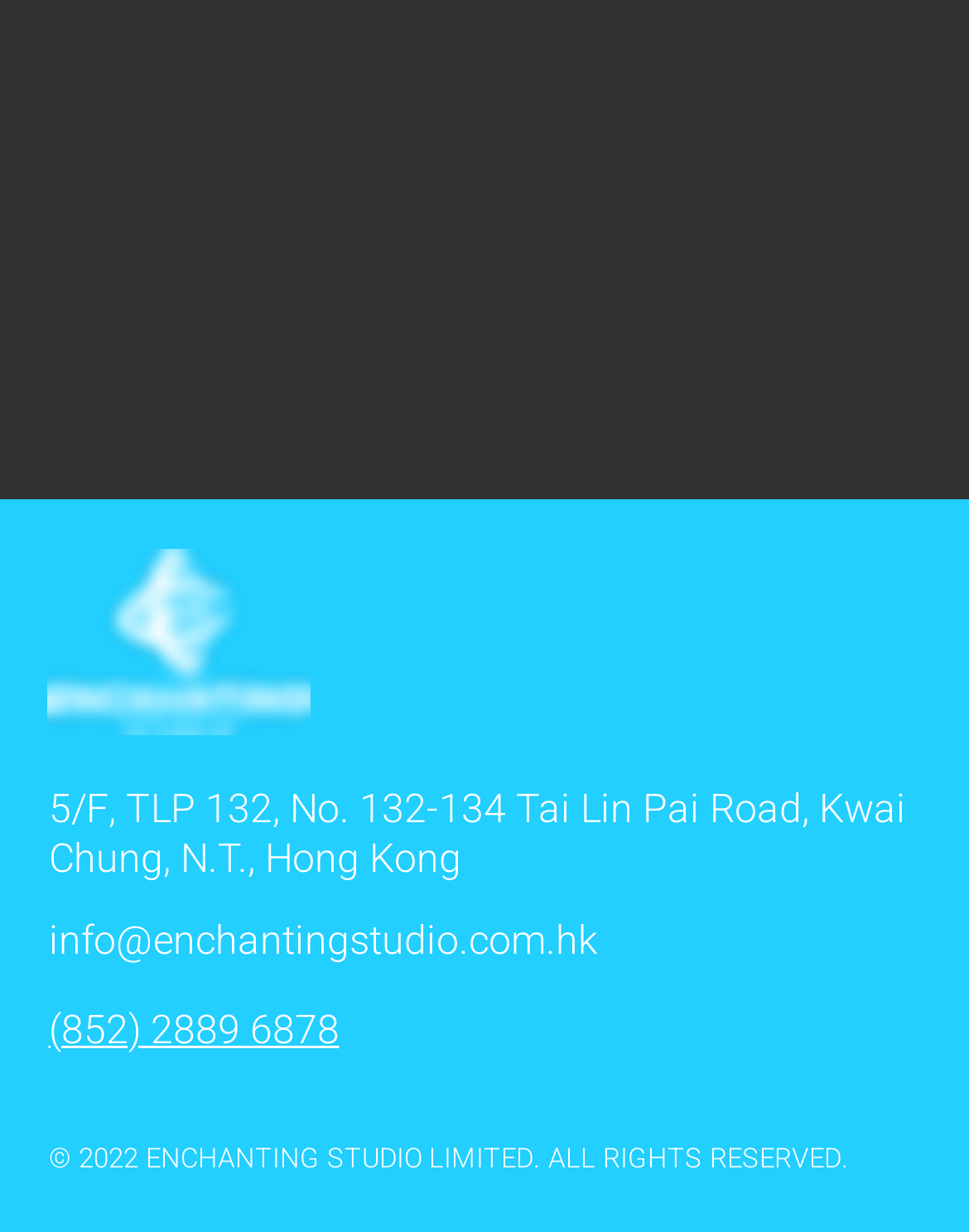Please find the bounding box for the UI element described by: "(852) 2889 6878".

[0.05, 0.812, 0.35, 0.86]